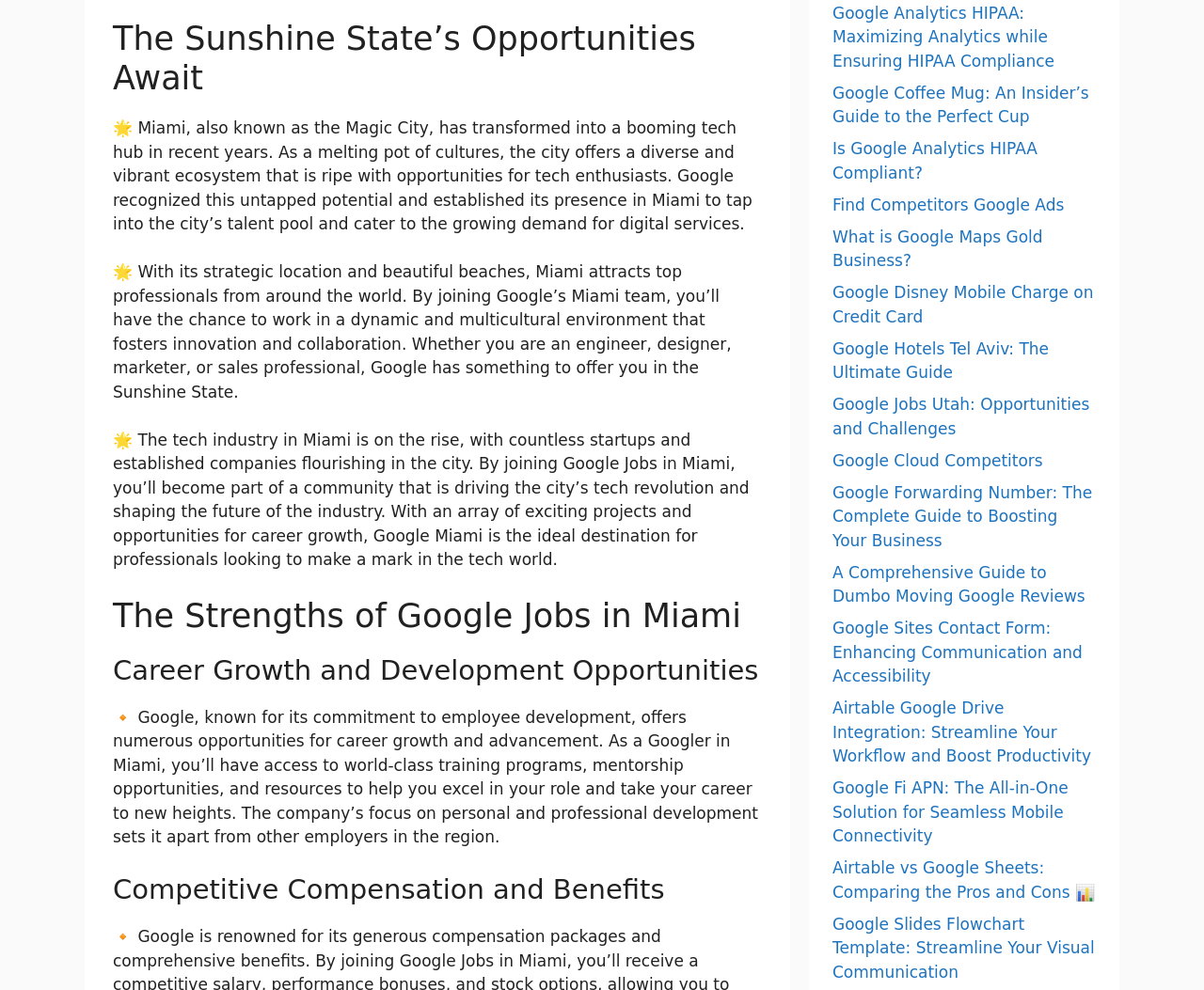Using the provided description: "Find Competitors Google Ads", find the bounding box coordinates of the corresponding UI element. The output should be four float numbers between 0 and 1, in the format [left, top, right, bottom].

[0.691, 0.197, 0.884, 0.216]